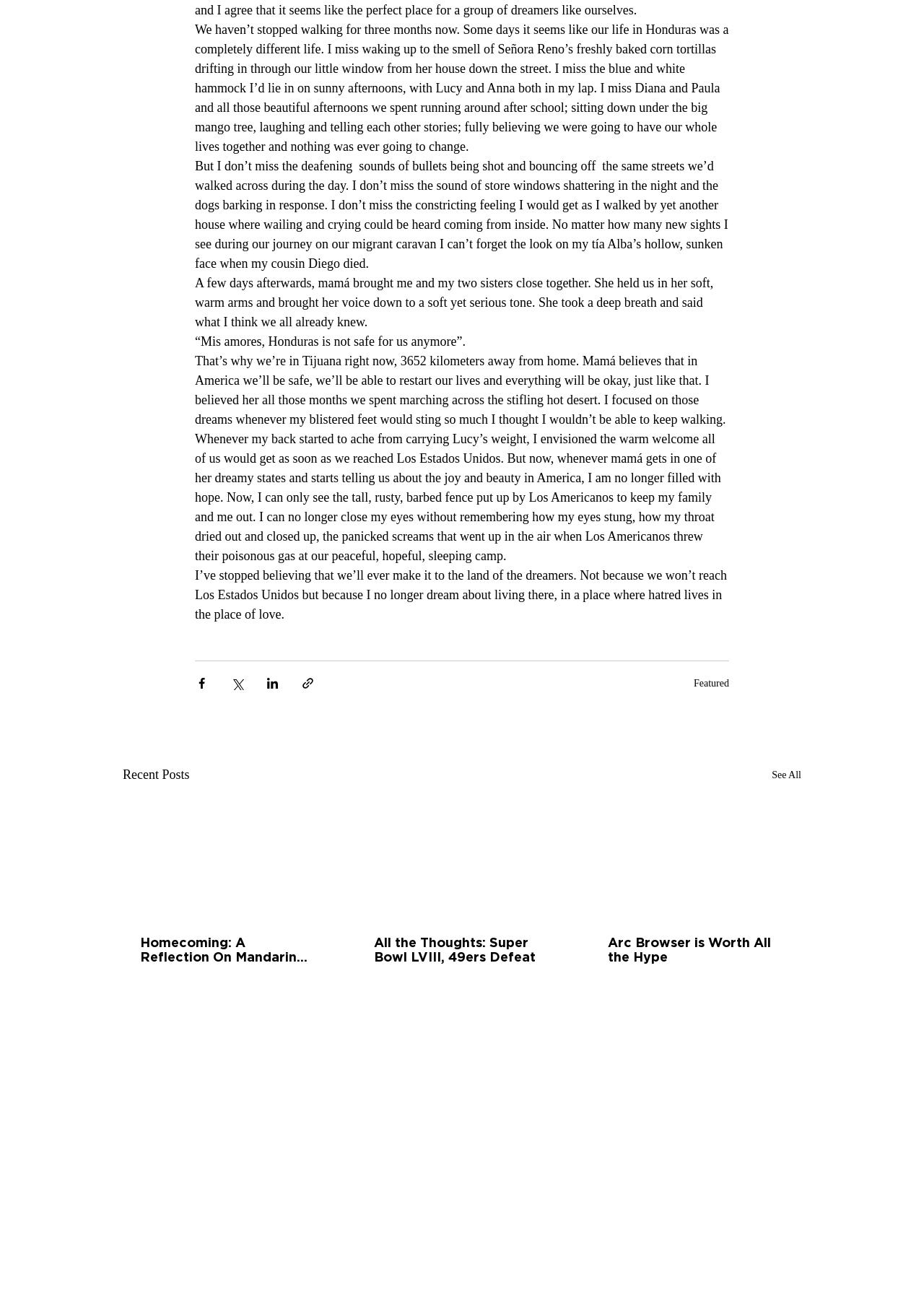What is the theme of the article?
Provide a fully detailed and comprehensive answer to the question.

Based on the content of the article, it appears to be about the author's experience as an immigrant, describing their journey from Honduras to the US and their feelings about the process.